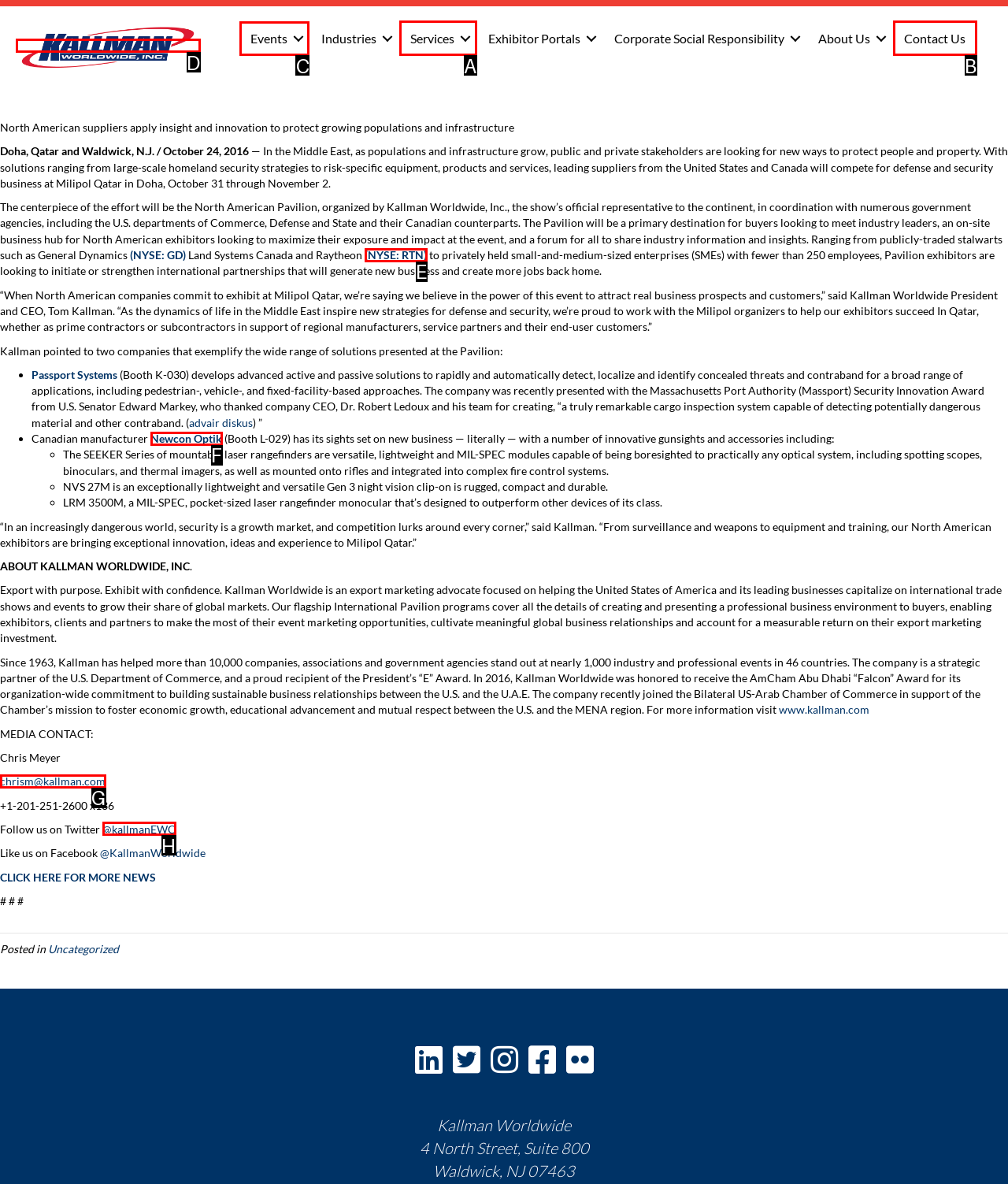Tell me which letter corresponds to the UI element that should be clicked to fulfill this instruction: Click the 'Events' link
Answer using the letter of the chosen option directly.

C